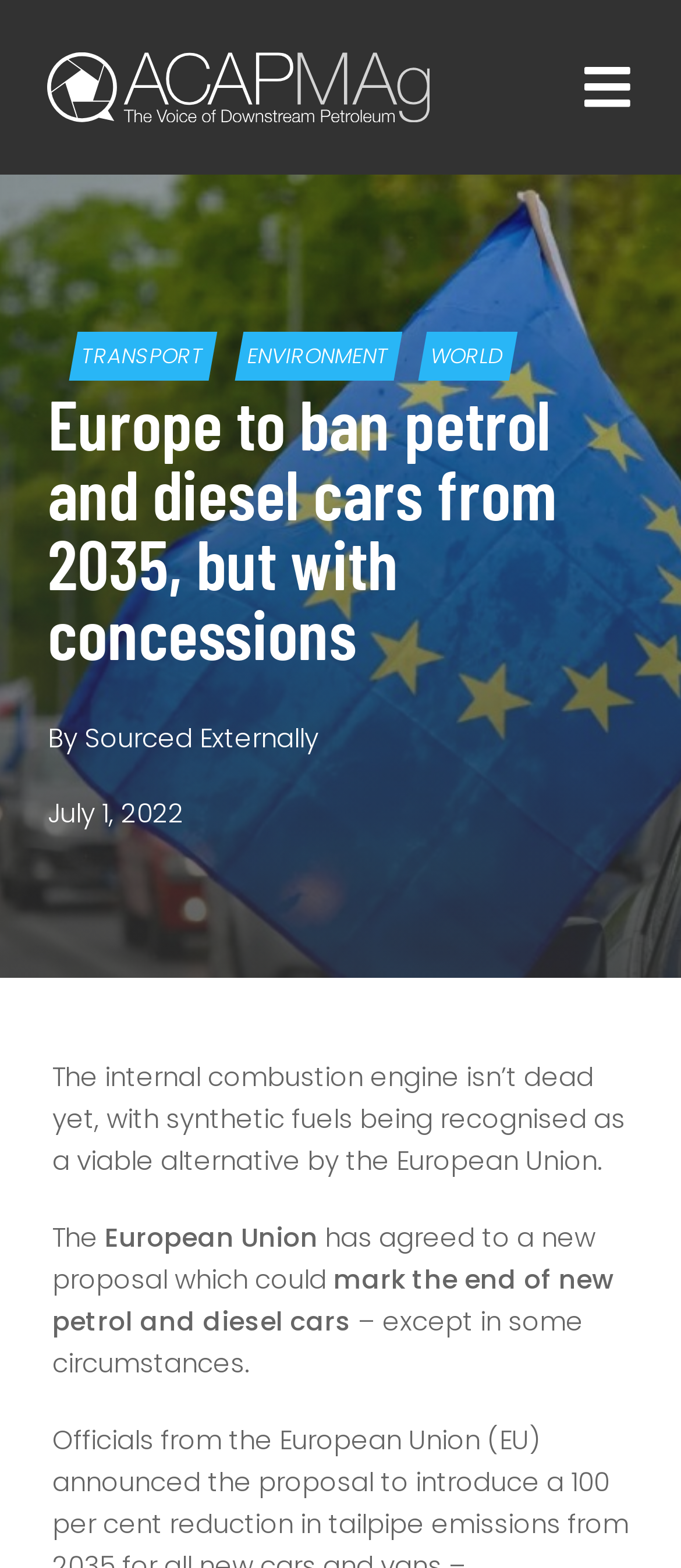Find the bounding box coordinates for the HTML element specified by: "Go to Top".

[0.695, 0.657, 0.808, 0.706]